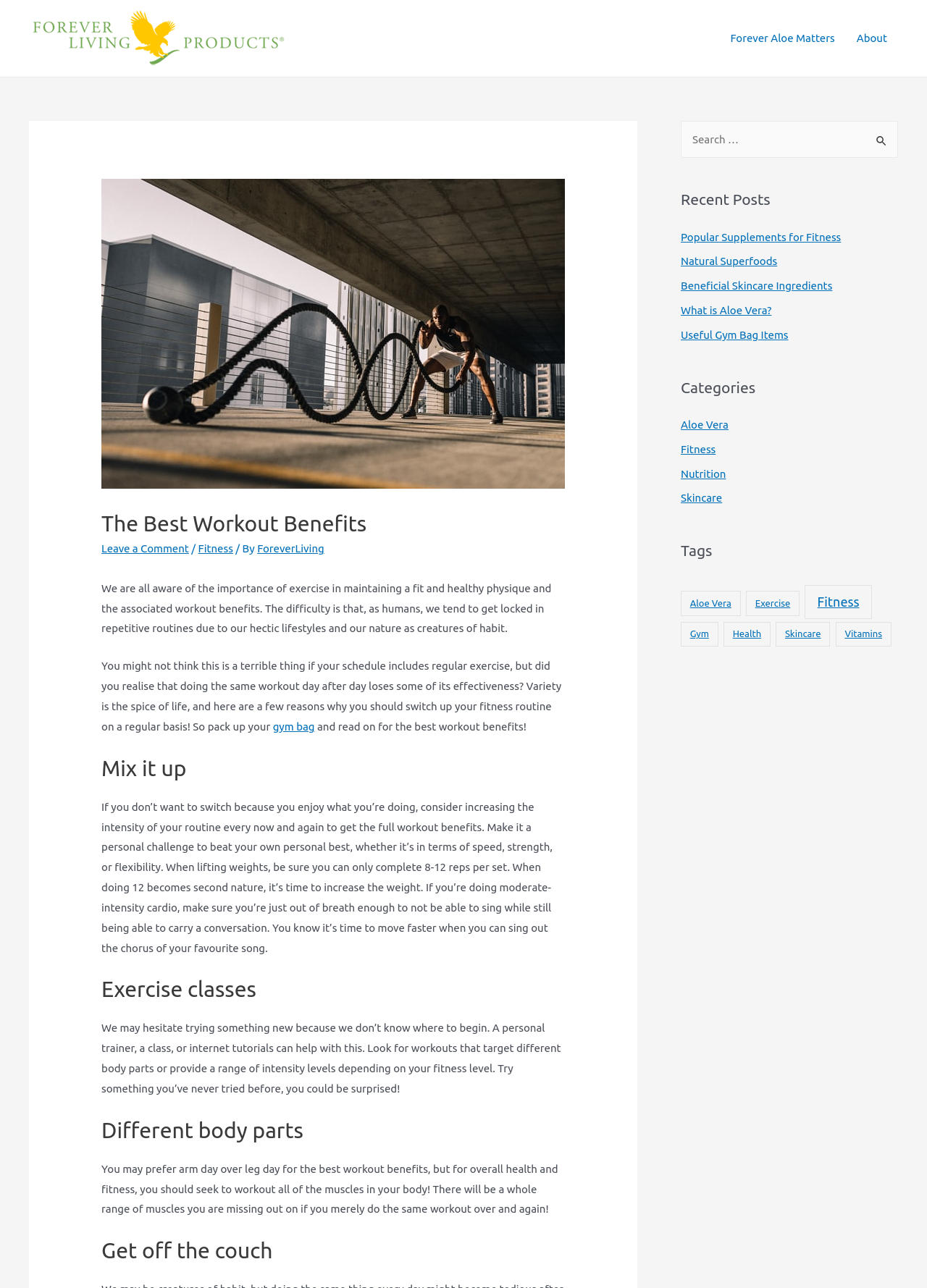Examine the image carefully and respond to the question with a detailed answer: 
What is the topic of the first heading?

The first heading element has the text 'The Best Workout Benefits', which suggests that the topic of the webpage is related to the benefits of working out.